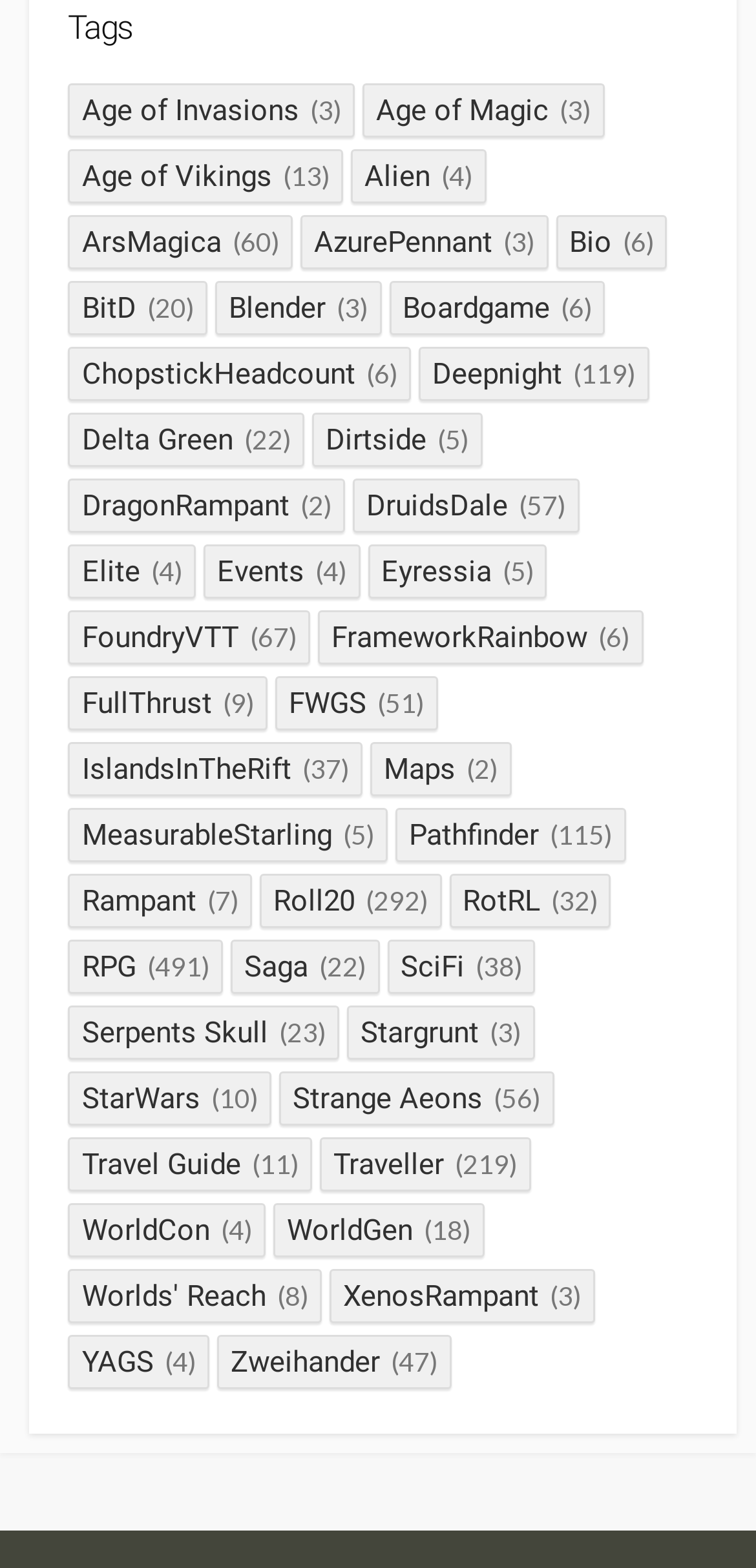Please give a short response to the question using one word or a phrase:
How many categories have more than 100 items?

4